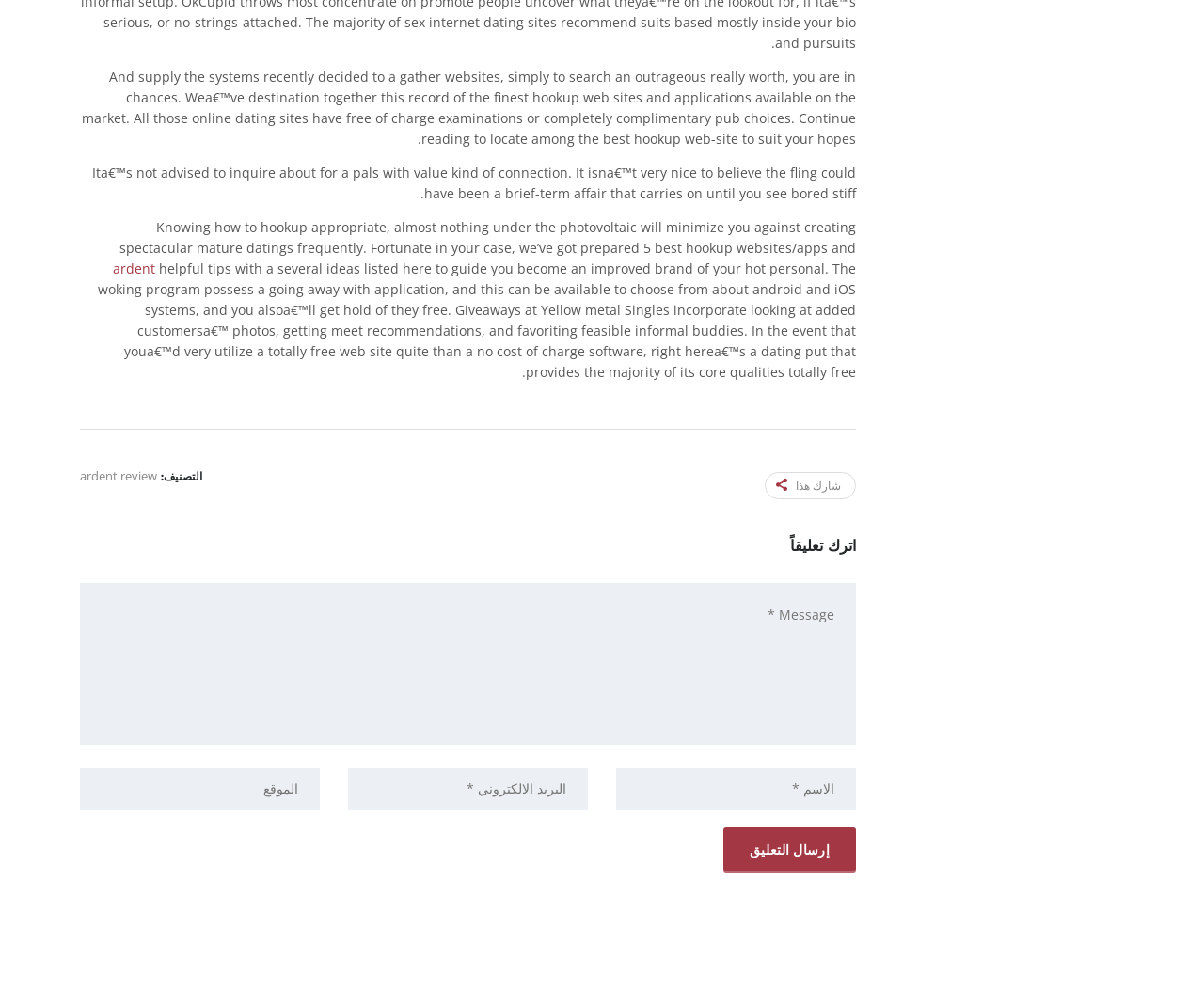What is the purpose of this webpage?
Look at the image and respond with a single word or a short phrase.

To provide a list of hookup websites and apps